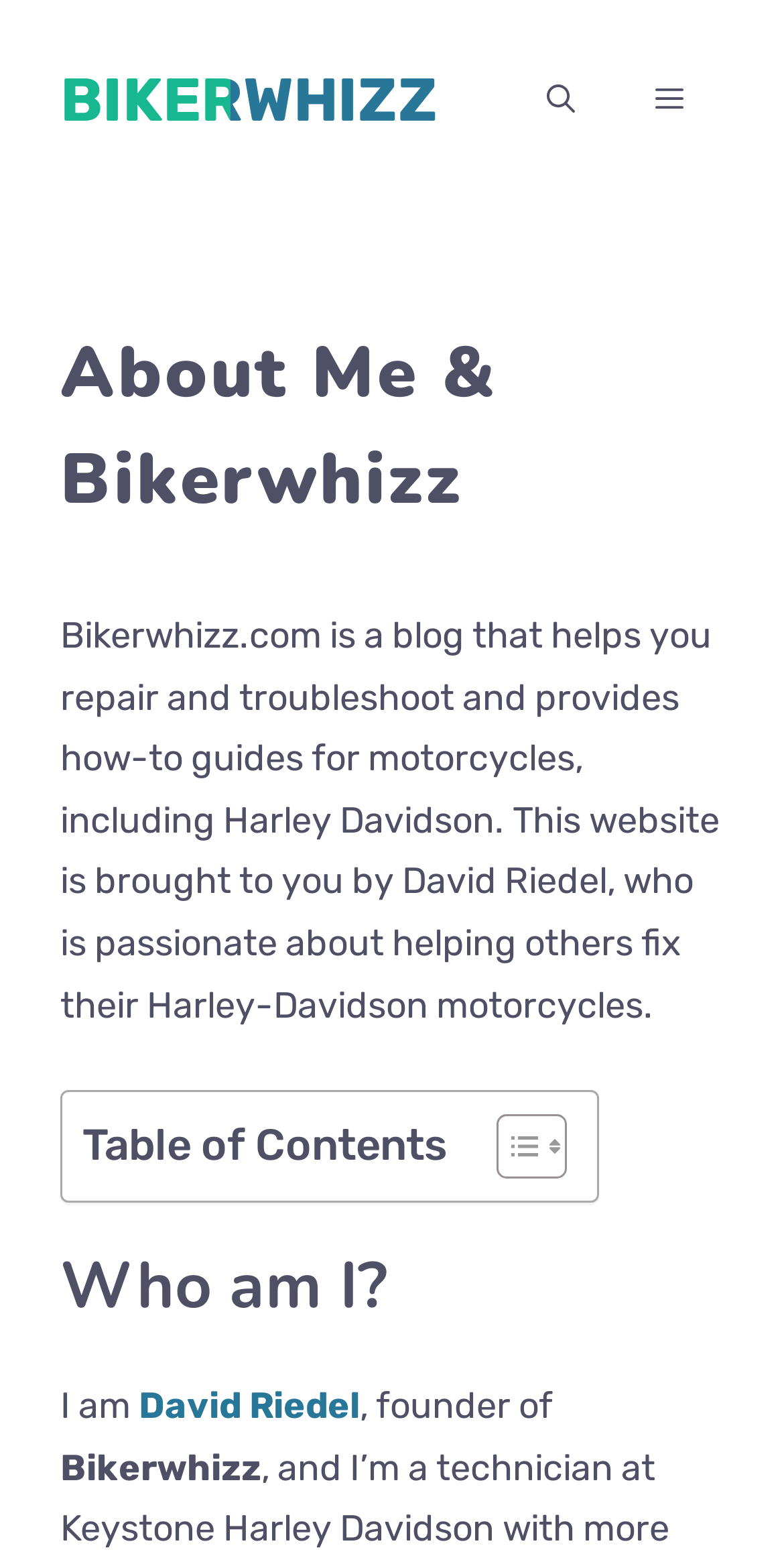Please find and report the primary heading text from the webpage.

About Me & Bikerwhizz